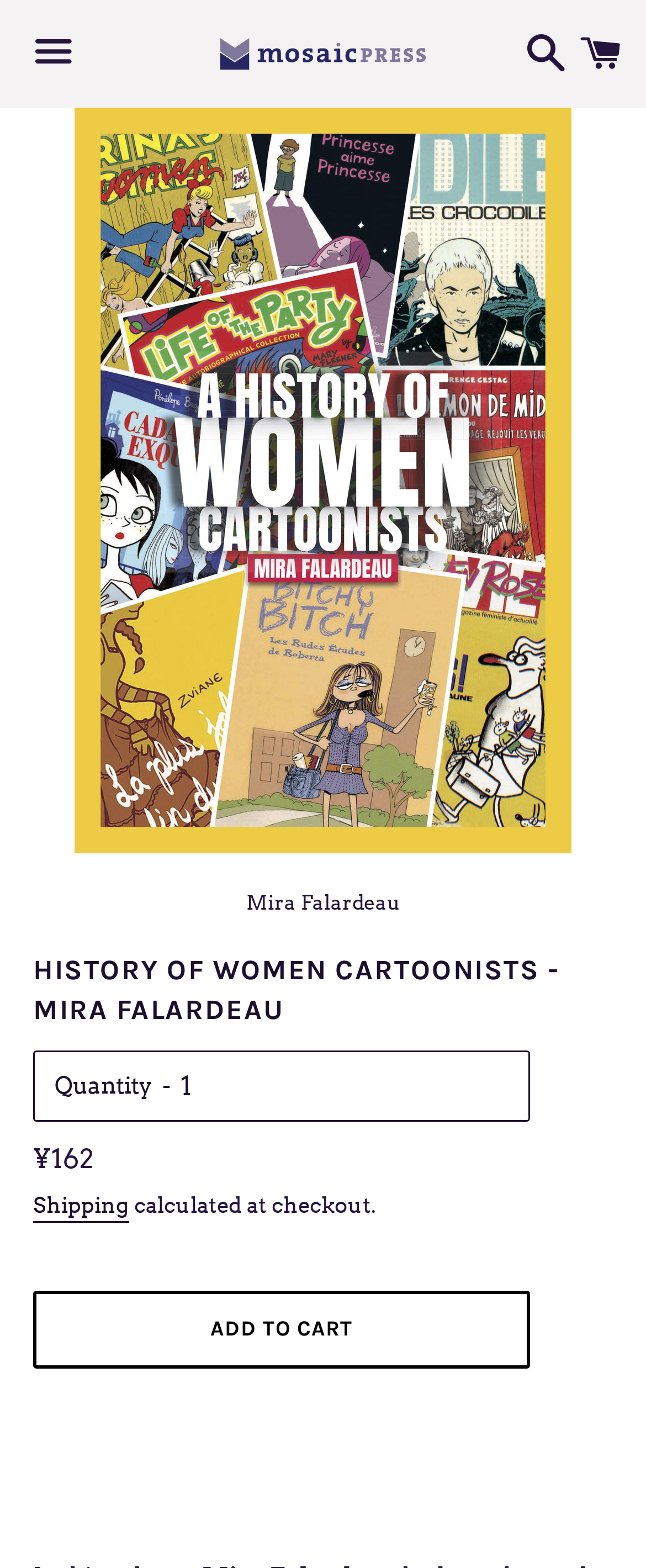Locate and generate the text content of the webpage's heading.

HISTORY OF WOMEN CARTOONISTS - MIRA FALARDEAU